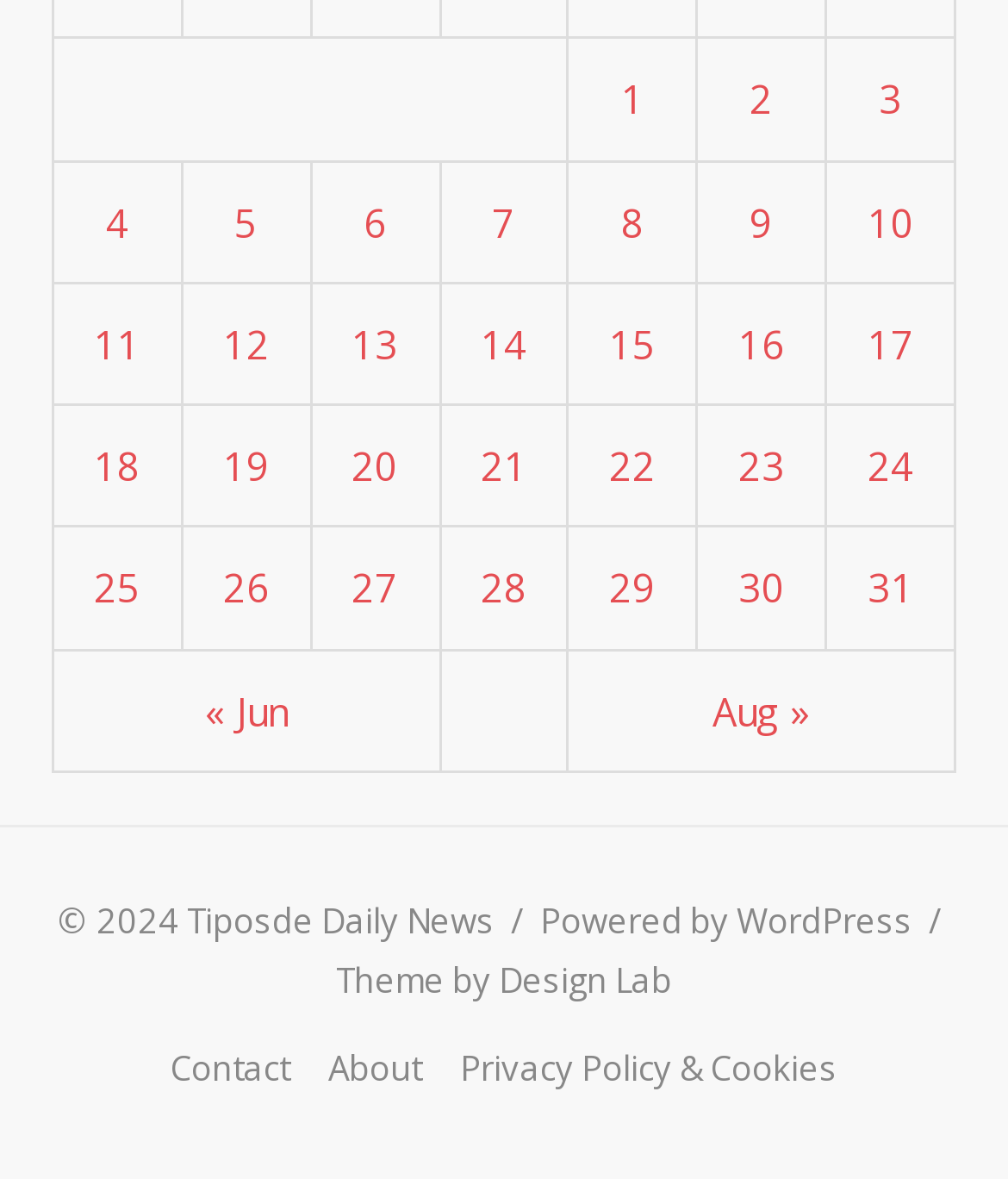Find the bounding box coordinates of the clickable area required to complete the following action: "Contact".

[0.154, 0.868, 0.303, 0.945]